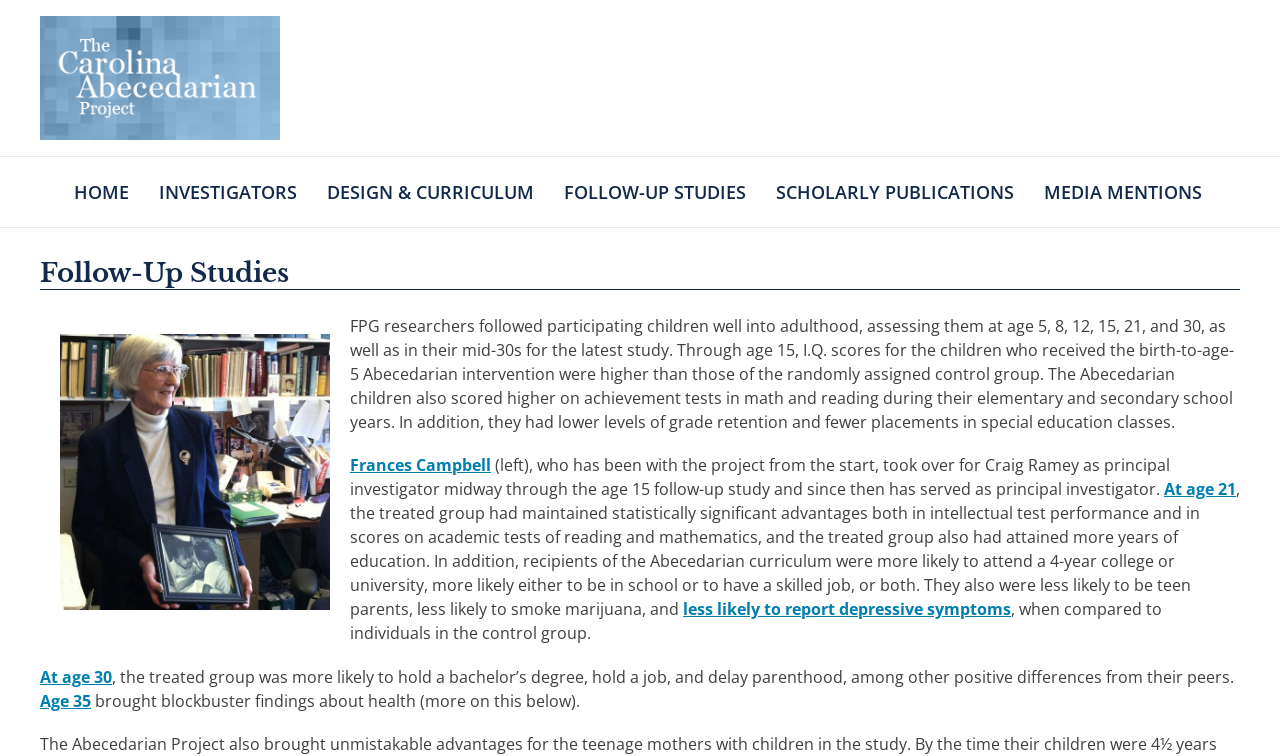What is the age range of the follow-up studies?
From the screenshot, provide a brief answer in one word or phrase.

5 to 35